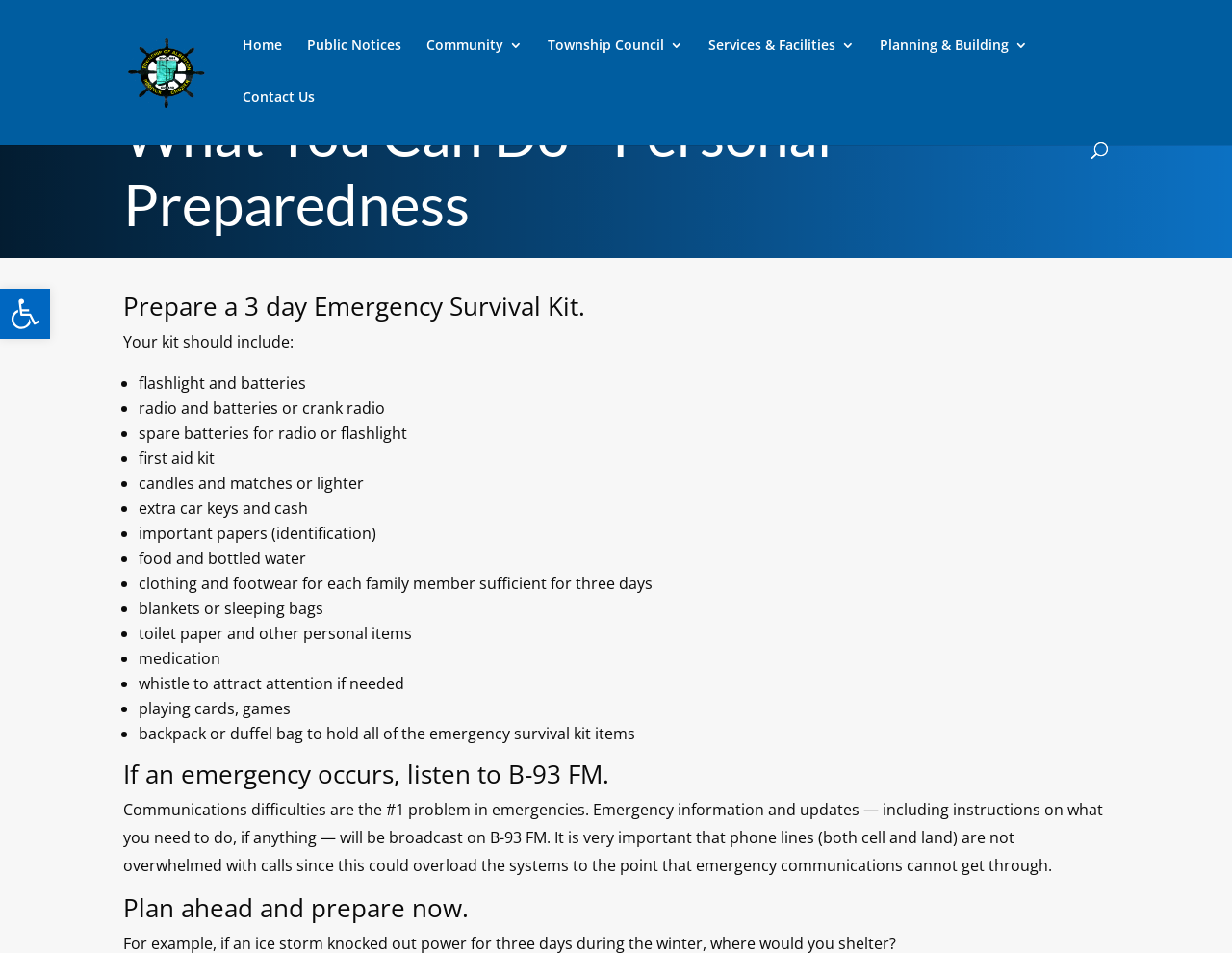Identify the bounding box for the UI element that is described as follows: "Contact Us".

[0.197, 0.095, 0.255, 0.149]